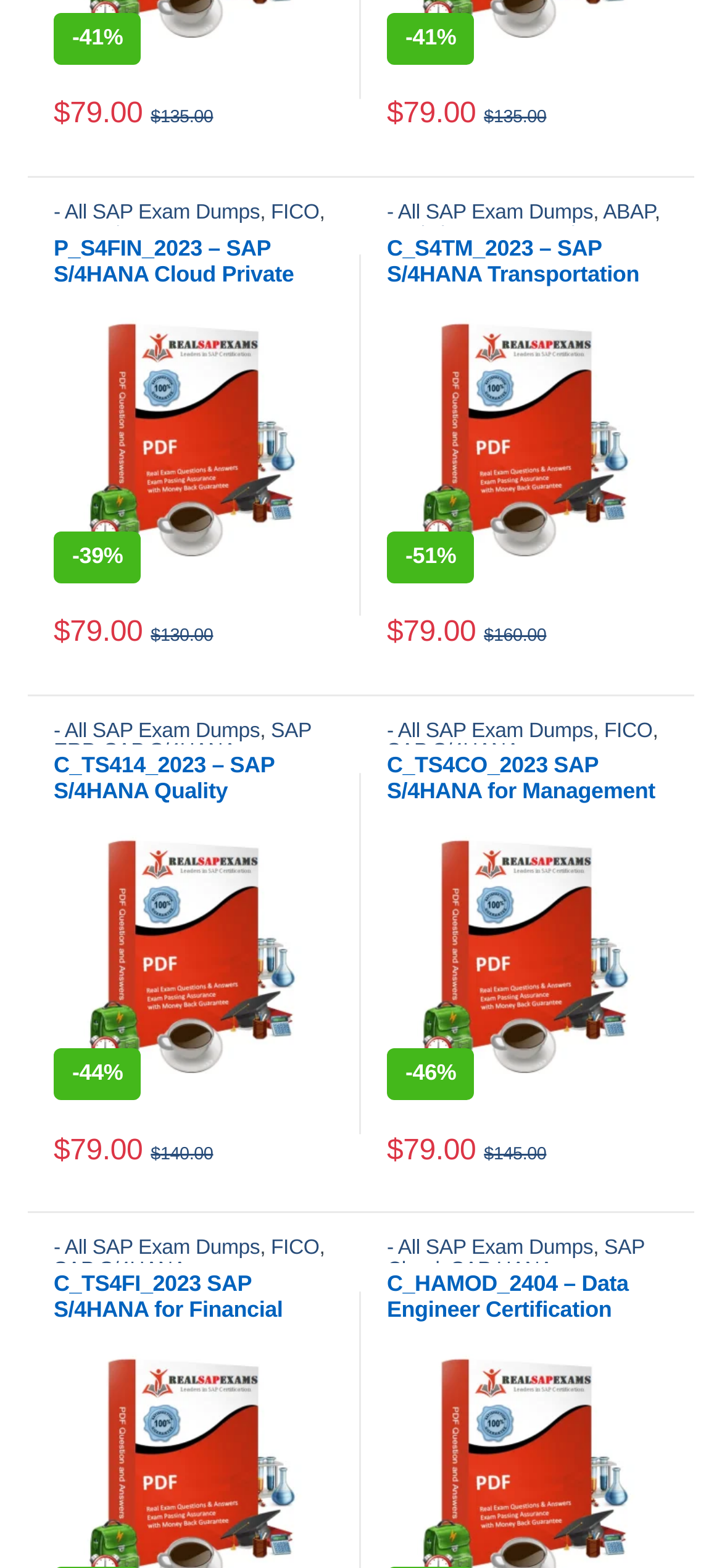Find the bounding box coordinates of the UI element according to this description: "SAP S/4HANA".

[0.536, 0.156, 0.902, 0.184]